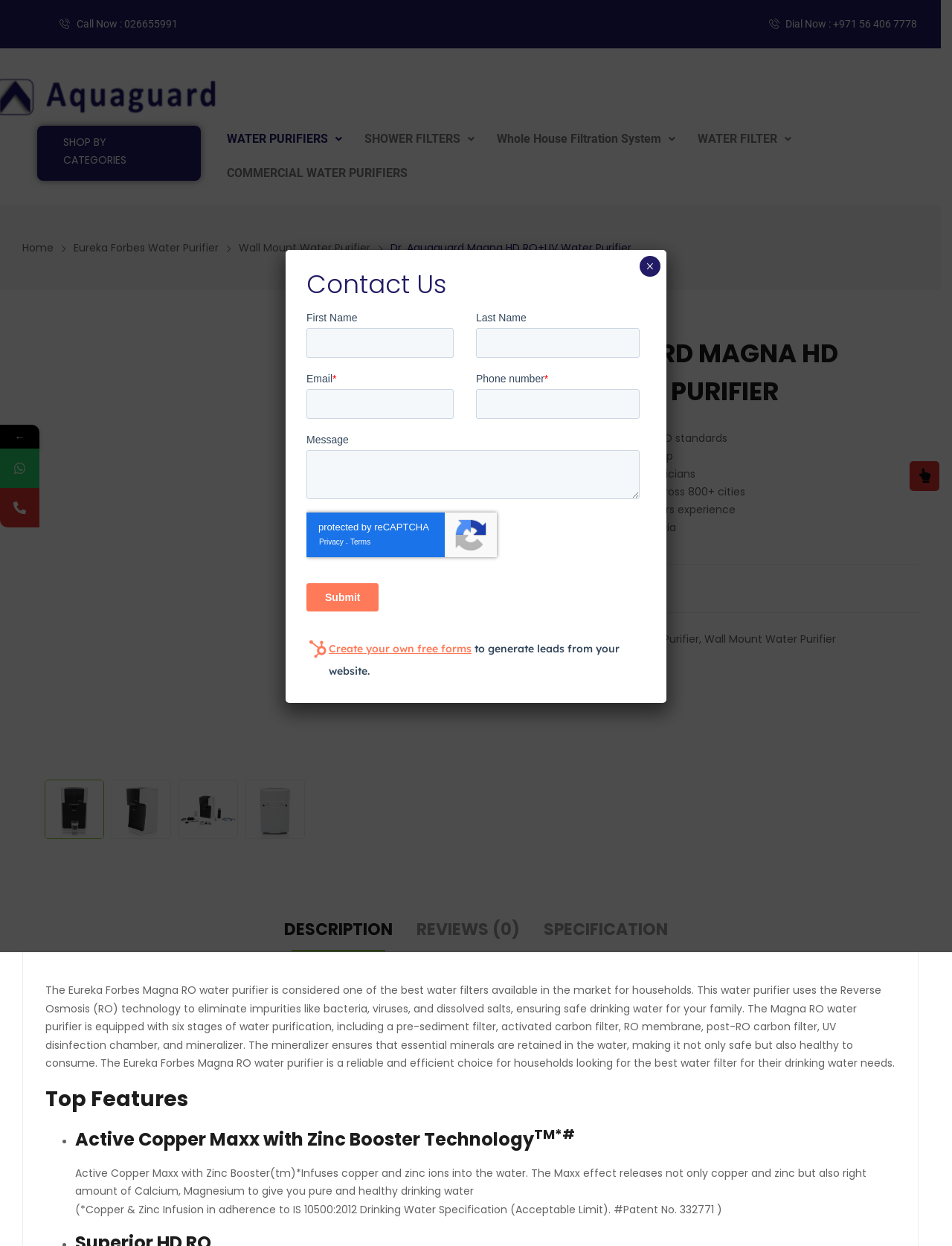Determine and generate the text content of the webpage's headline.

DR. AQUAGUARD MAGNA HD RO+UV WATER PURIFIER